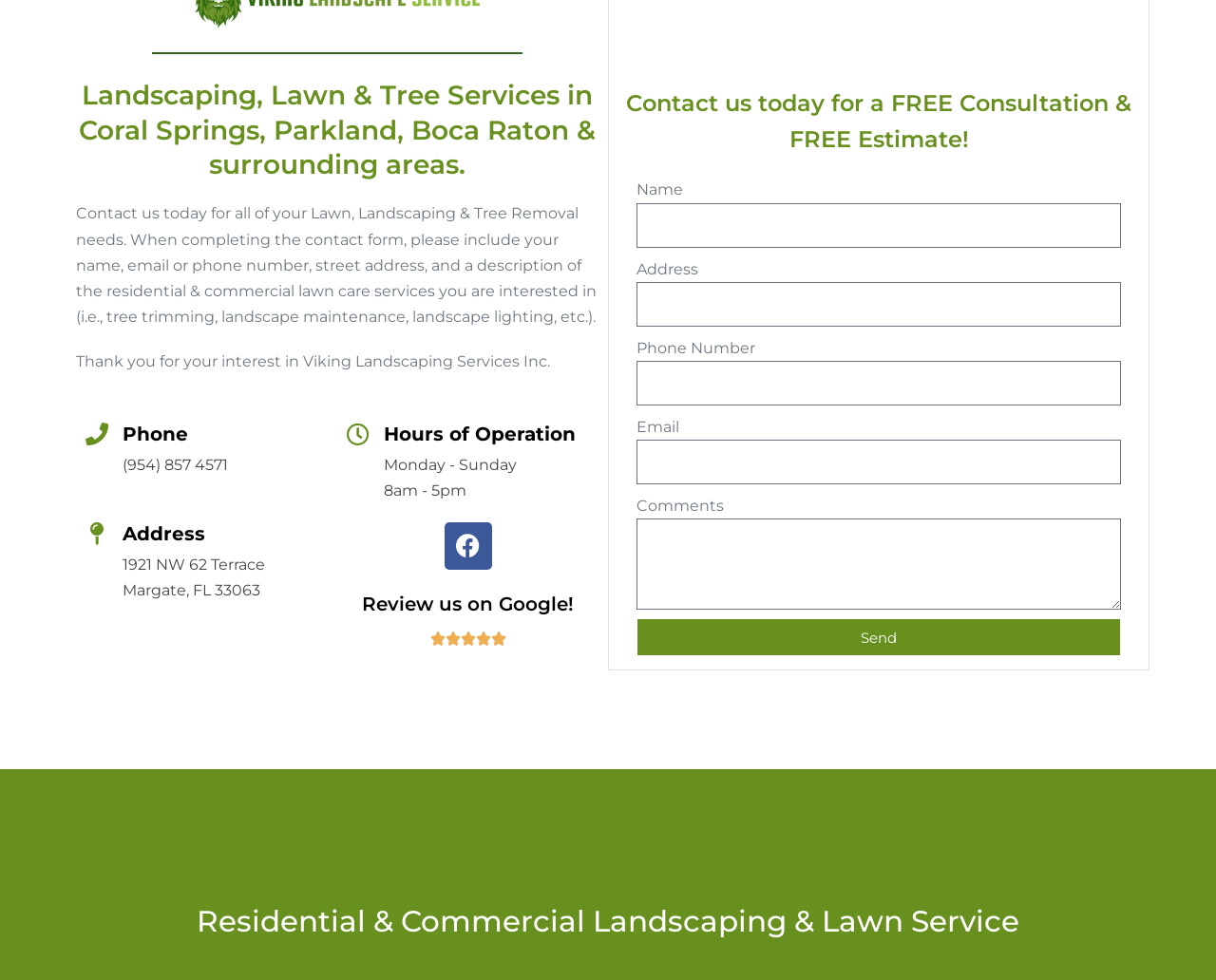What are the hours of operation for Viking Landscaping Services Inc? Examine the screenshot and reply using just one word or a brief phrase.

Monday - Sunday, 8am - 5pm